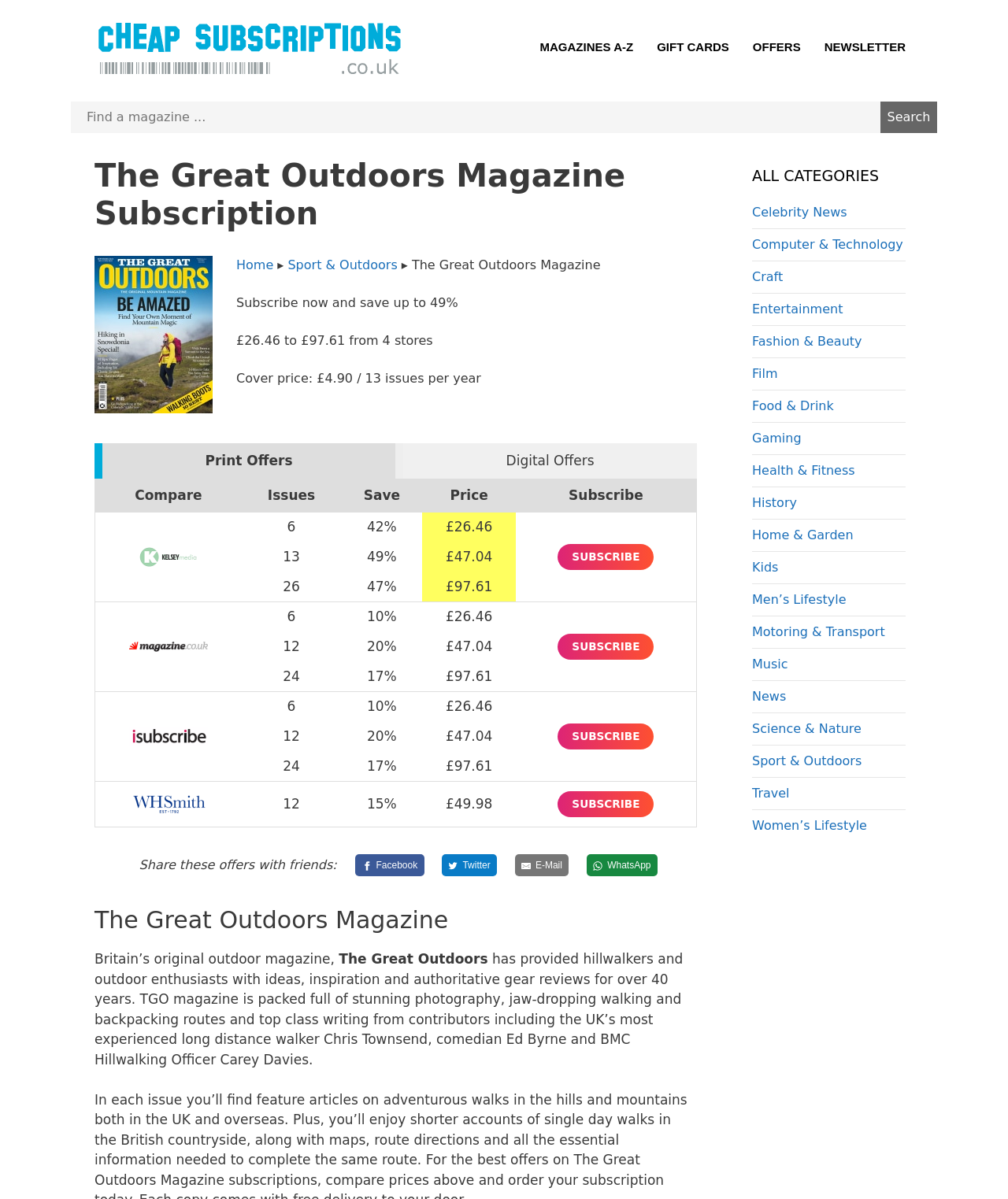Please identify the bounding box coordinates of the region to click in order to complete the task: "Click on the Cheap Subscriptions link". The coordinates must be four float numbers between 0 and 1, specified as [left, top, right, bottom].

[0.094, 0.032, 0.402, 0.045]